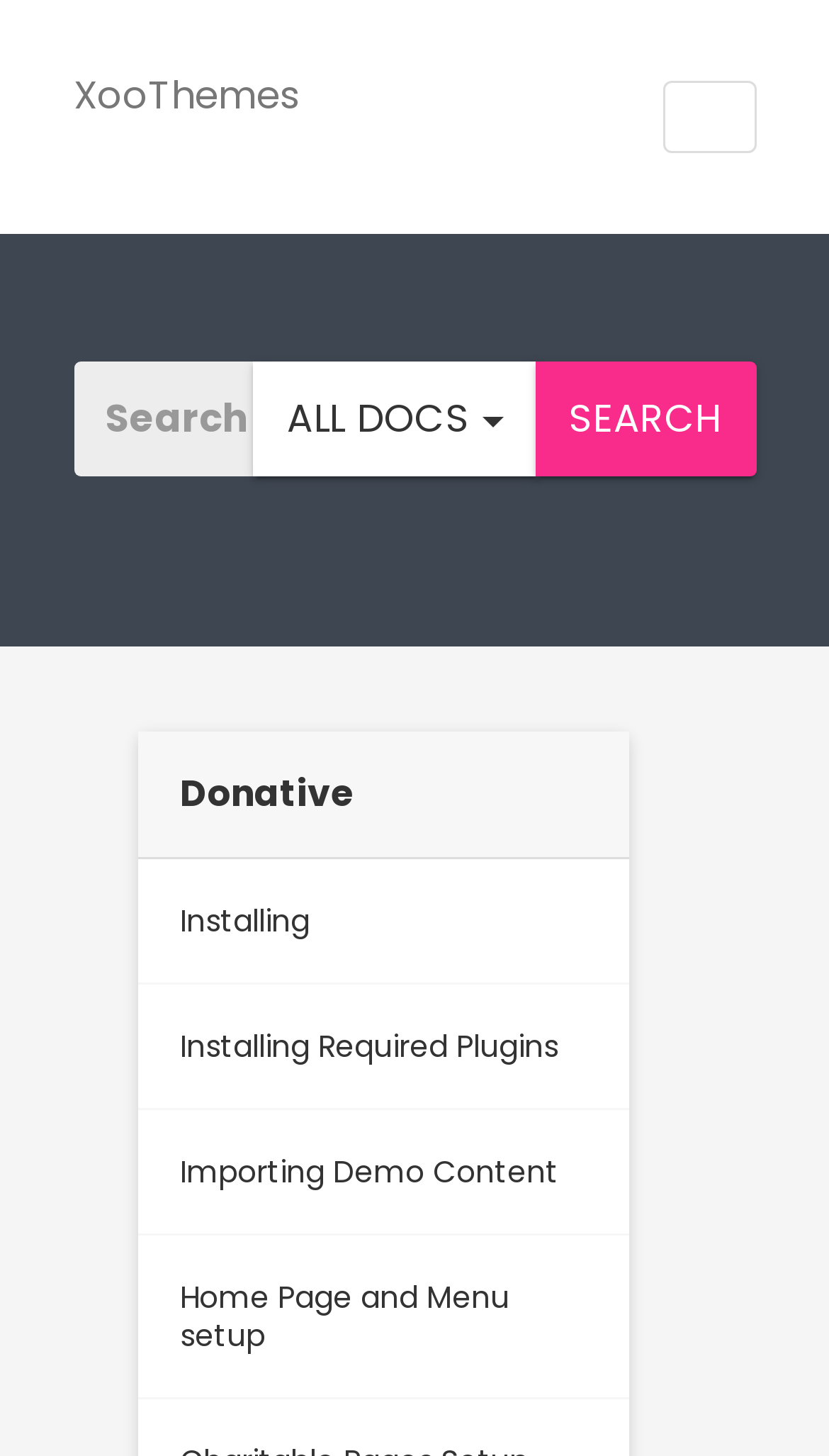Pinpoint the bounding box coordinates of the element you need to click to execute the following instruction: "Browse the category of Personal Development". The bounding box should be represented by four float numbers between 0 and 1, in the format [left, top, right, bottom].

None